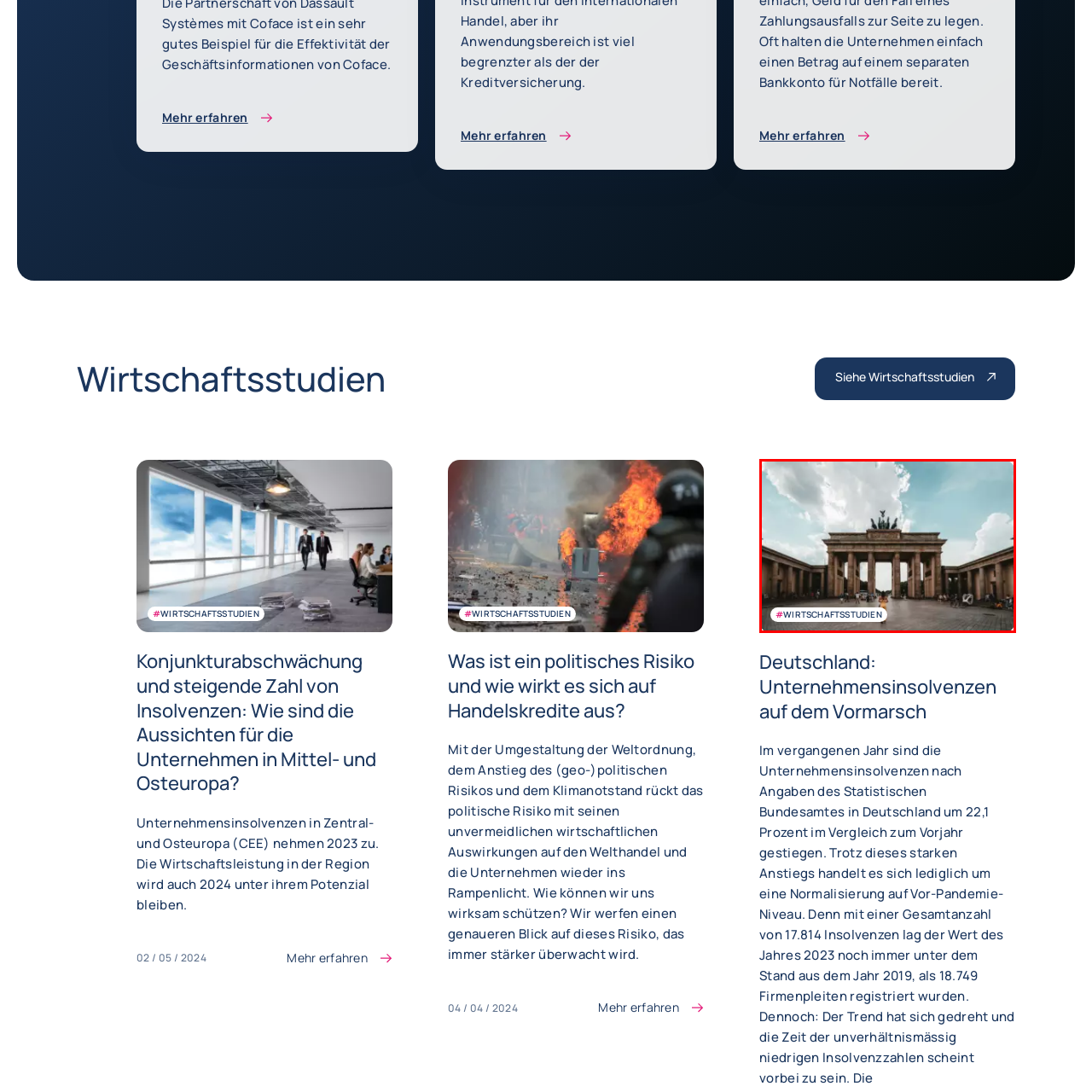Check the highlighted part in pink, What is the role of the gate in the city? 
Use a single word or phrase for your answer.

Central gathering place